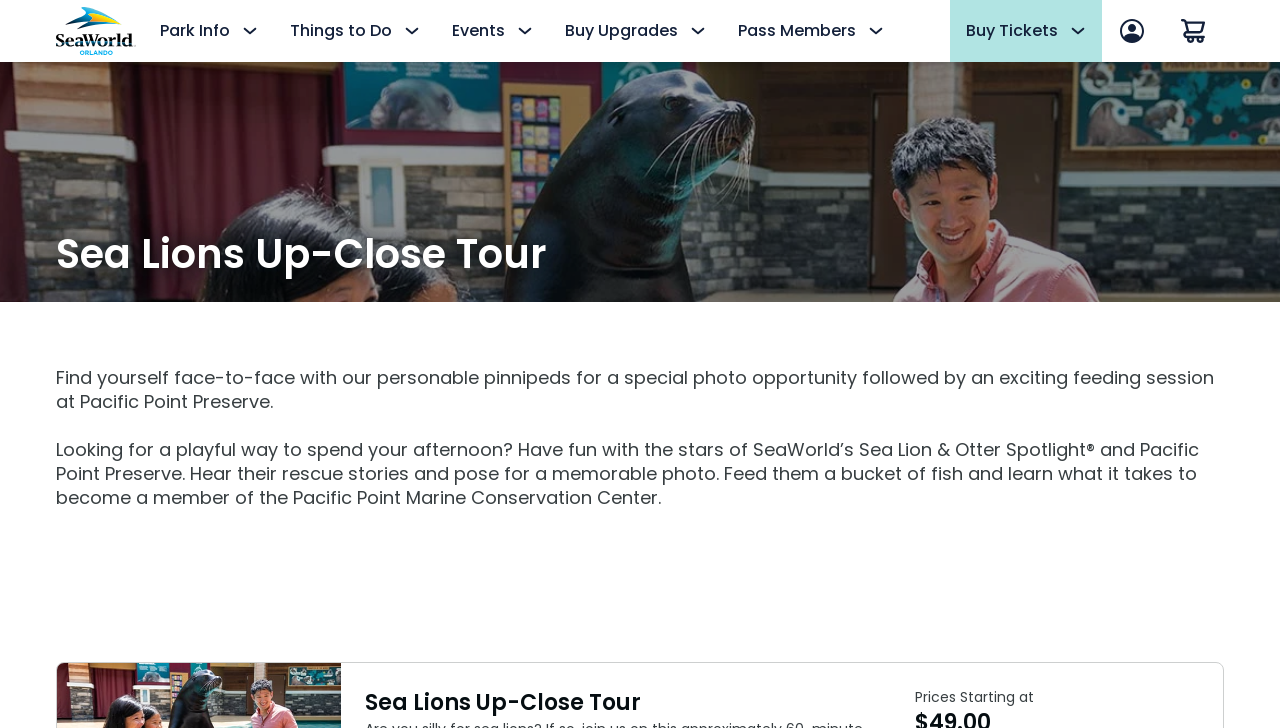Please give a concise answer to this question using a single word or phrase: 
What is the current park hour?

9:00 AM to 7:00 PM